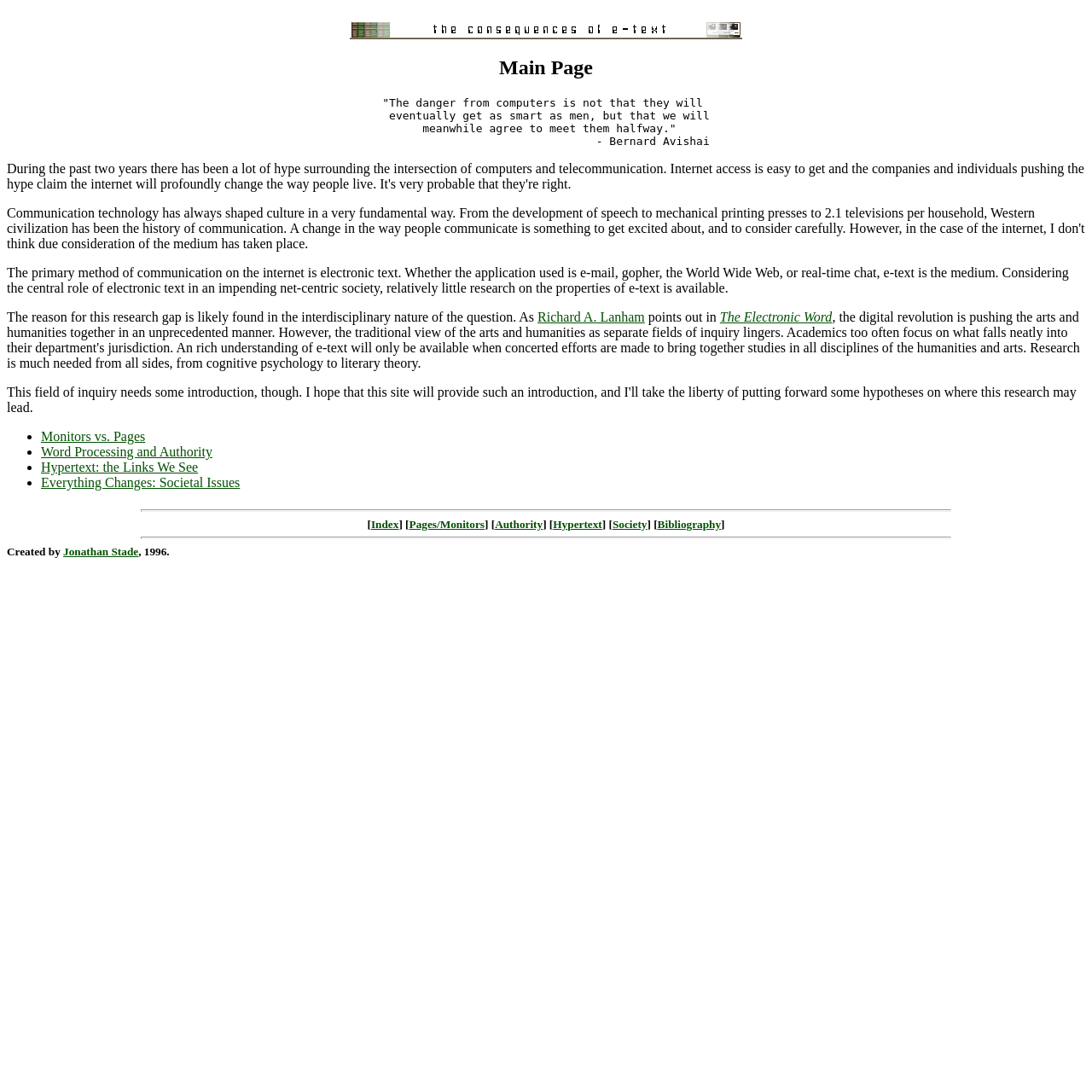Please analyze the image and give a detailed answer to the question:
What is the quote about computers?

The quote is from Bernard Avishai, and it says 'The danger from computers is not that they will eventually get as smart as men, but that we will meanwhile agree to meet them halfway.' This quote is displayed in a blockquote element on the webpage.